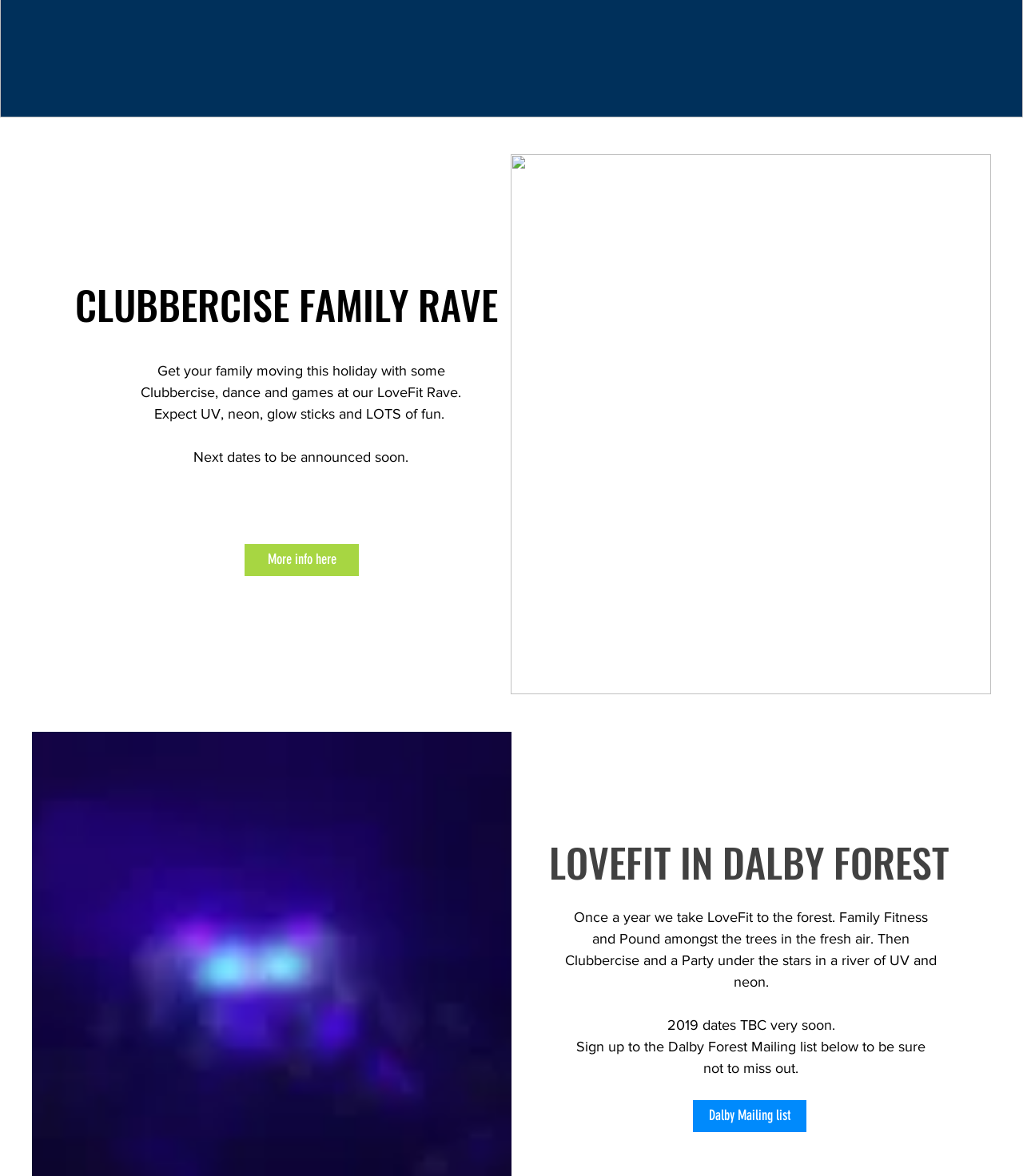What is the status of 2019 dates for LoveFit in Dalby Forest?
Please provide a single word or phrase as the answer based on the screenshot.

To be confirmed